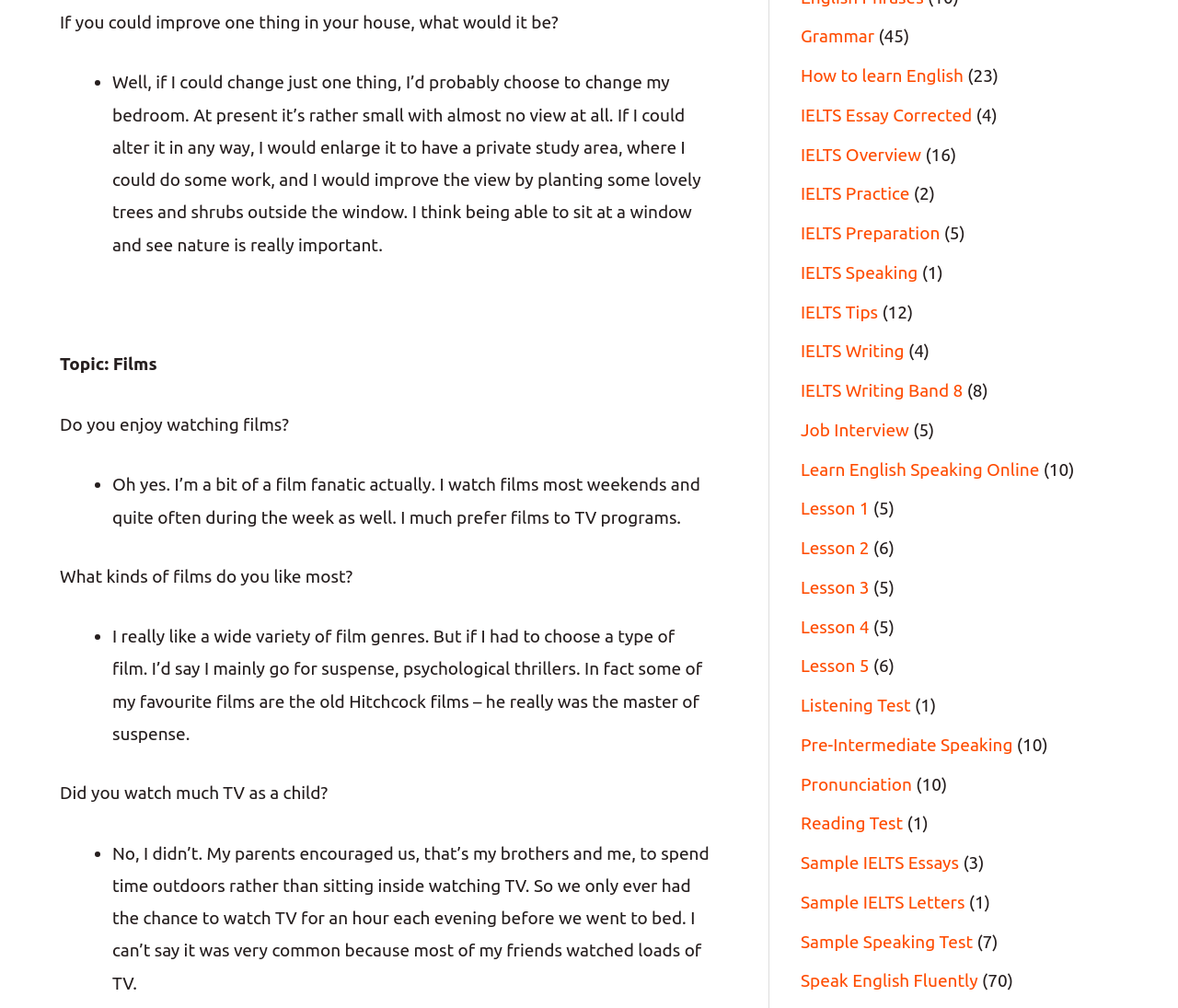Can you give a comprehensive explanation to the question given the content of the image?
What is the person's goal if they could change their bedroom?

The person says 'If I could alter it in any way, I would enlarge it to have a private study area...' which shows that their goal is to enlarge their bedroom.